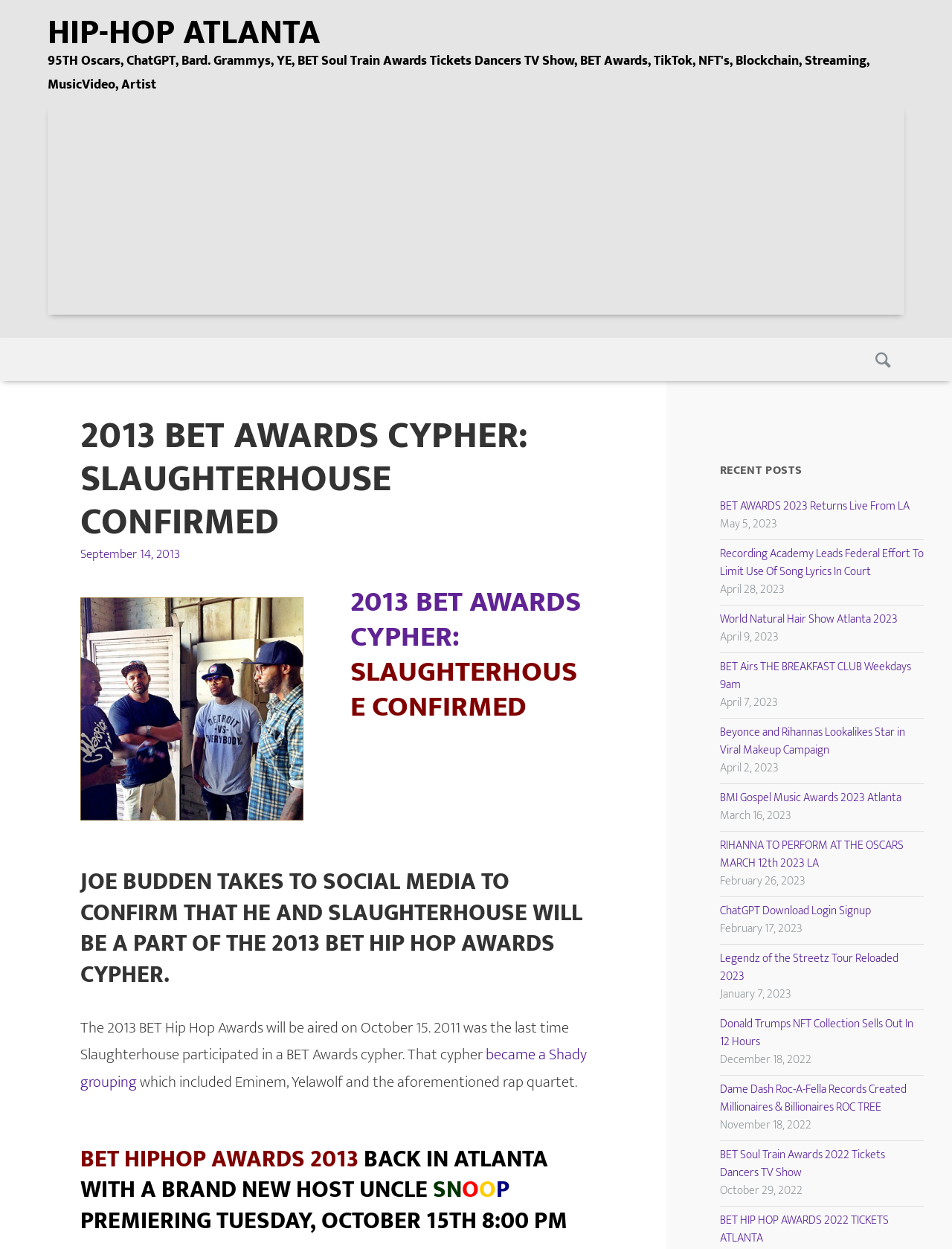Provide the bounding box coordinates for the specified HTML element described in this description: "ChatGPT Download Login Signup". The coordinates should be four float numbers ranging from 0 to 1, in the format [left, top, right, bottom].

[0.756, 0.721, 0.914, 0.737]